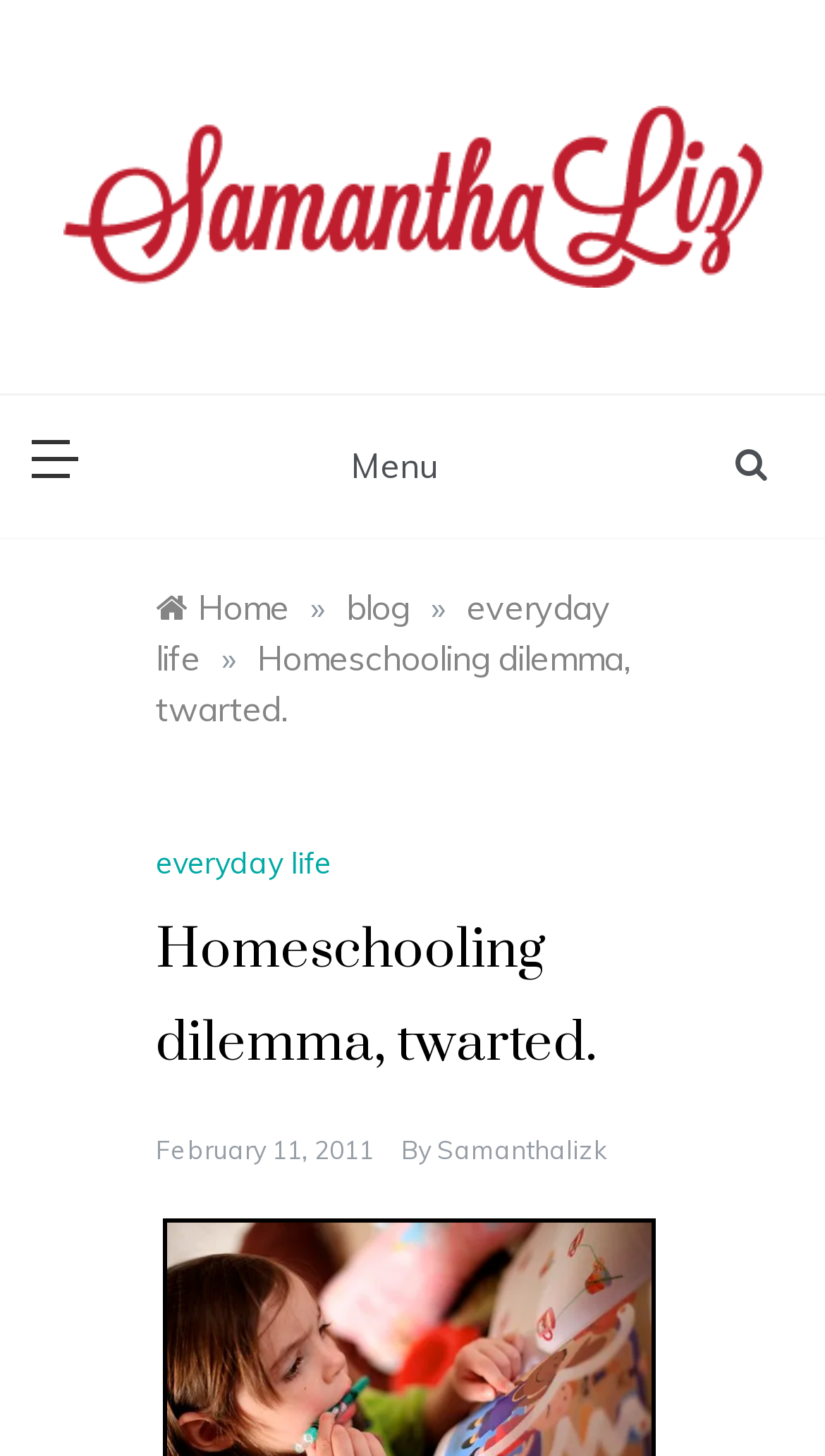Please specify the bounding box coordinates in the format (top-left x, top-left y, bottom-right x, bottom-right y), with all values as floating point numbers between 0 and 1. Identify the bounding box of the UI element described by: Home

[0.188, 0.402, 0.35, 0.431]